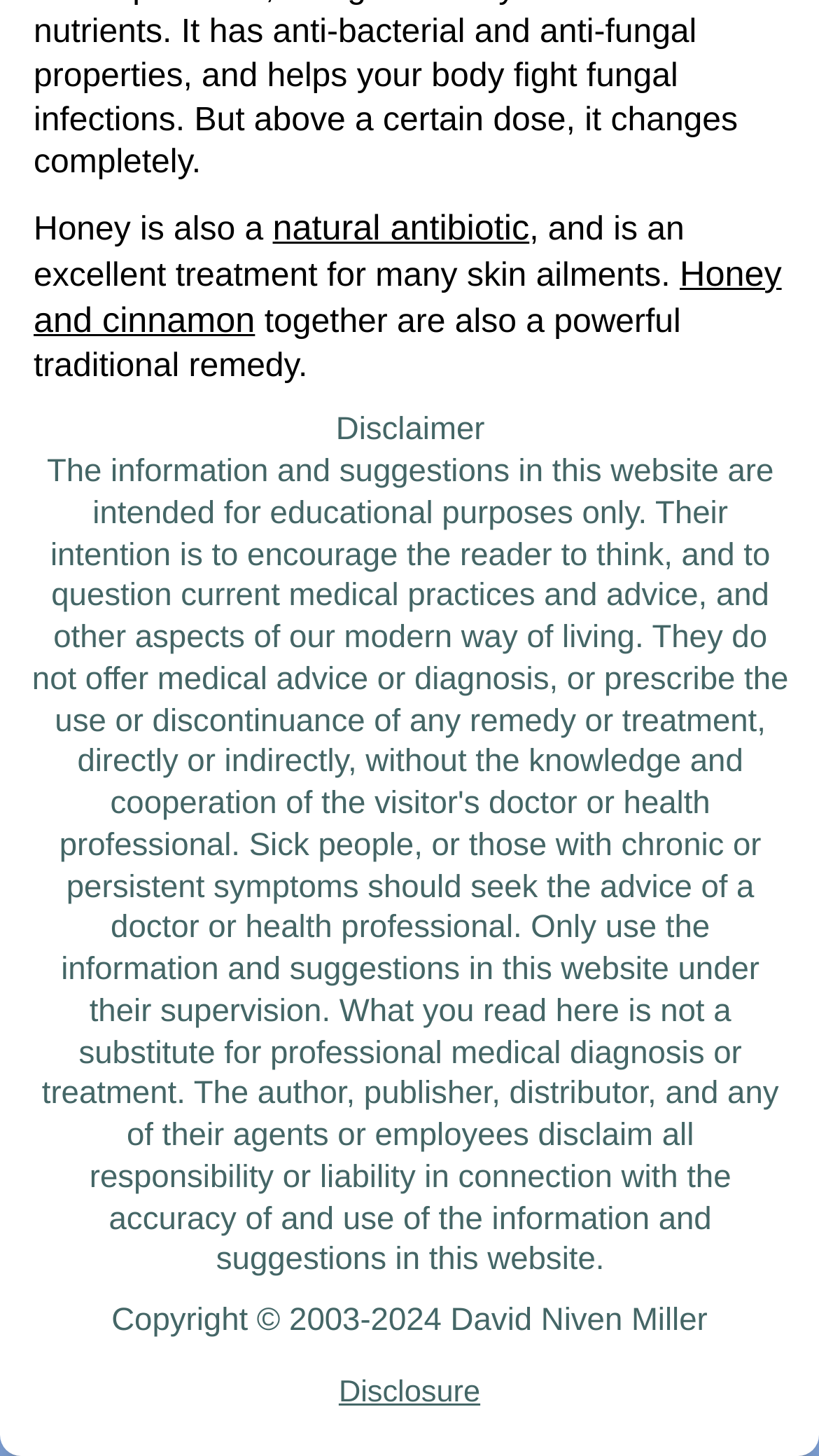Show the bounding box coordinates for the HTML element as described: "Disclosure".

[0.414, 0.945, 0.586, 0.968]